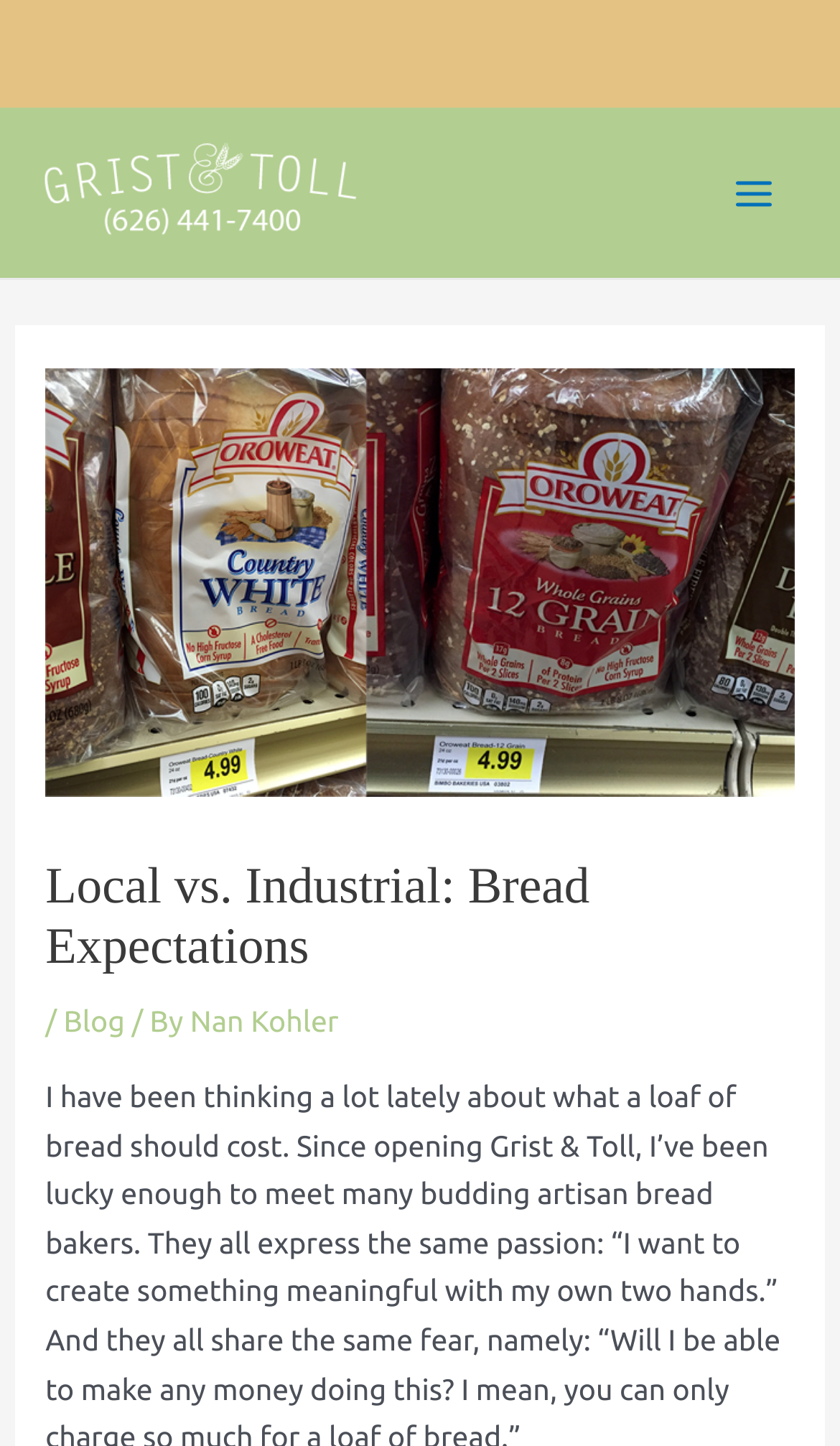Highlight the bounding box of the UI element that corresponds to this description: "alt="gristandtoll"".

[0.051, 0.12, 0.438, 0.143]